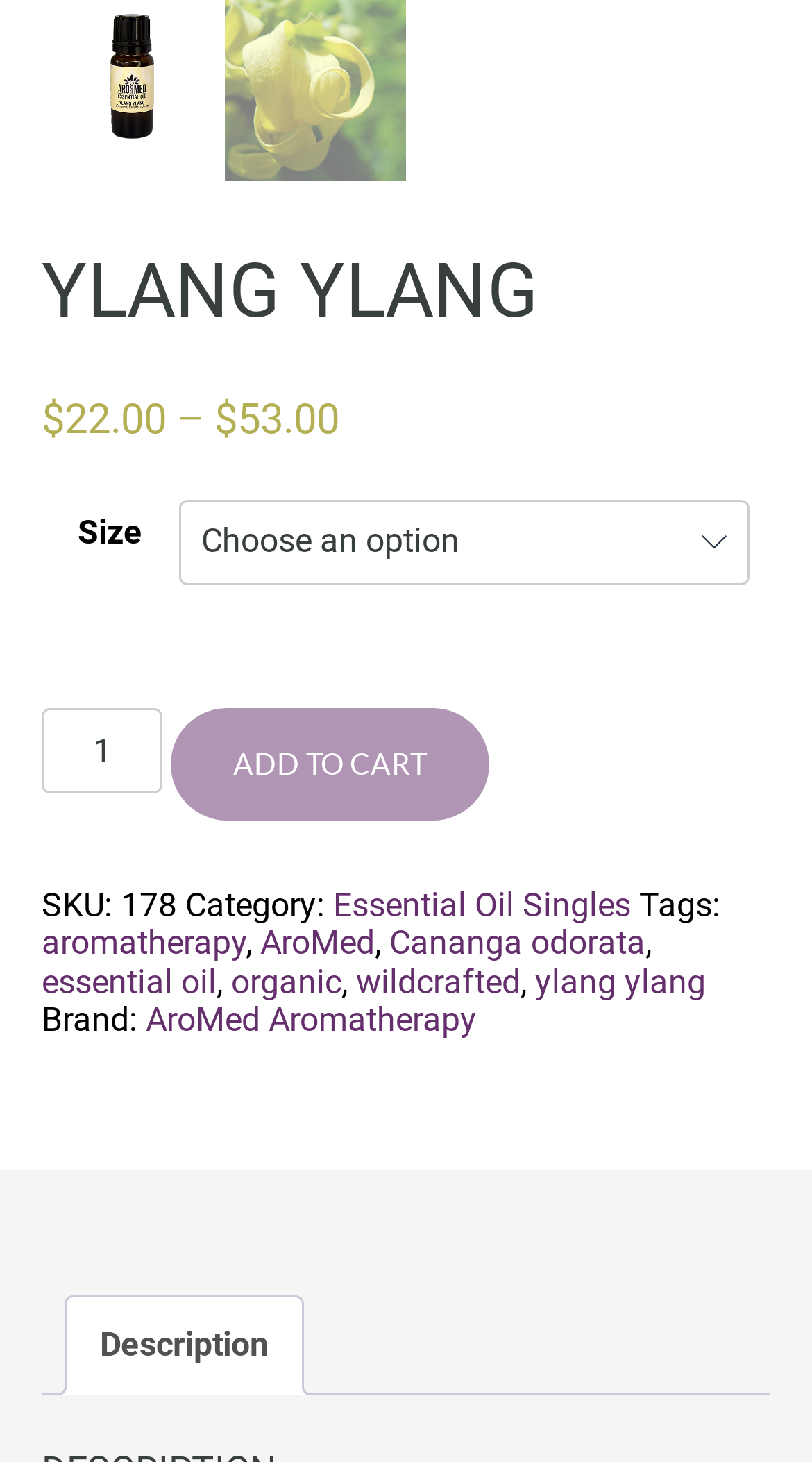Show the bounding box coordinates of the region that should be clicked to follow the instruction: "Read product description."

[0.123, 0.887, 0.331, 0.952]